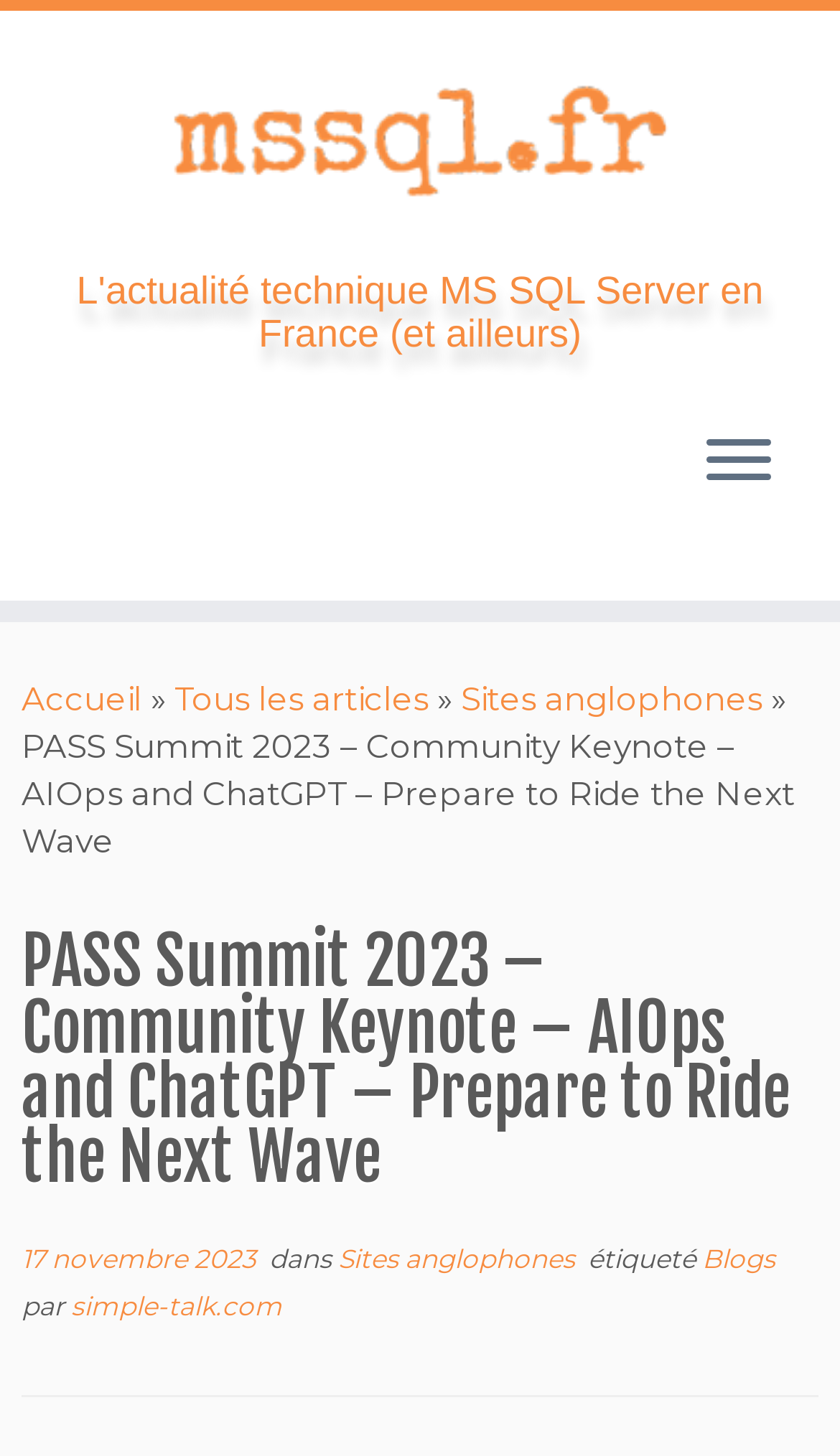Please specify the bounding box coordinates in the format (top-left x, top-left y, bottom-right x, bottom-right y), with values ranging from 0 to 1. Identify the bounding box for the UI component described as follows: Sites anglophones

[0.549, 0.466, 0.908, 0.494]